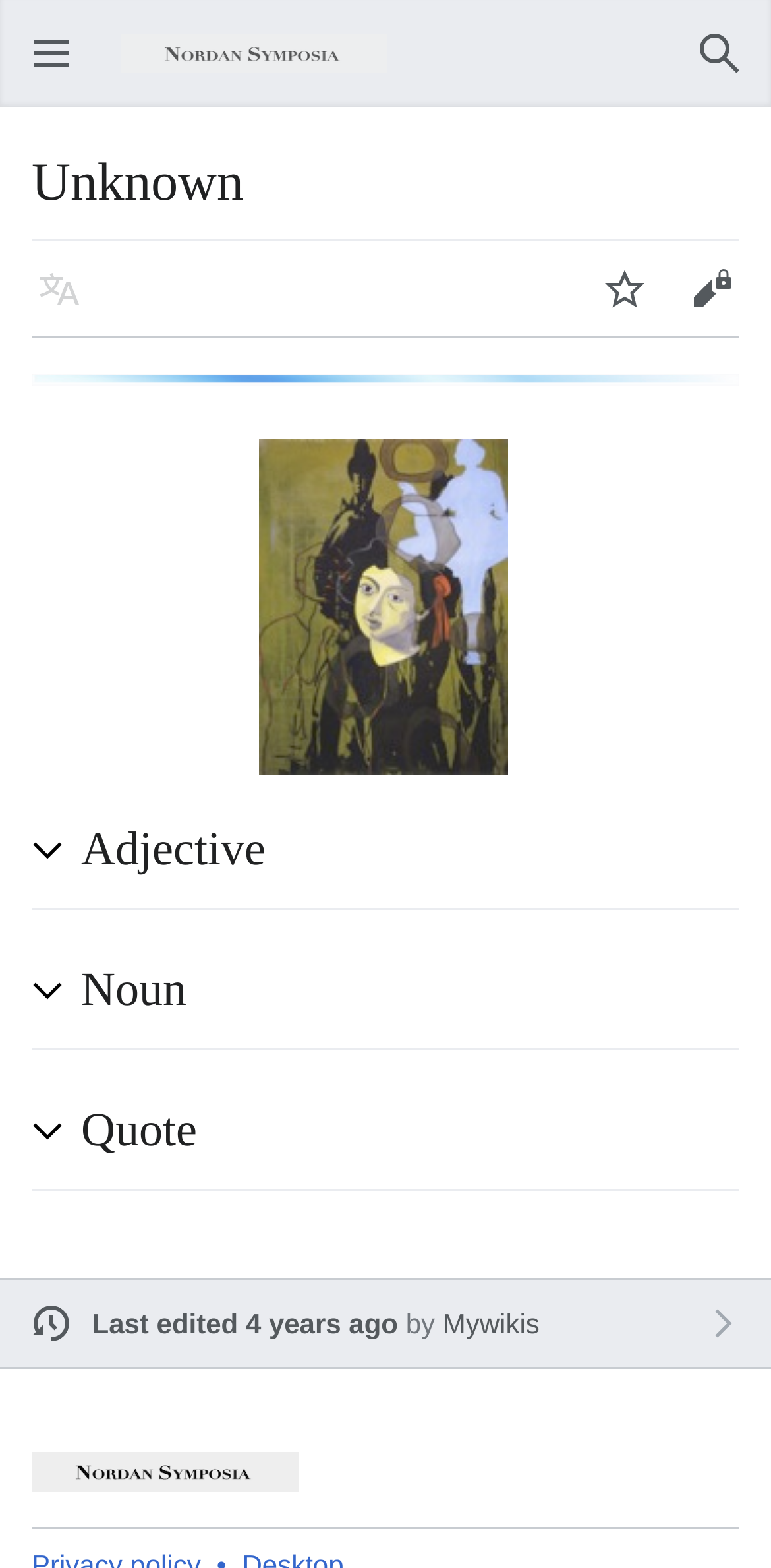What is the name of the user who edited the page? Please answer the question using a single word or phrase based on the image.

Mywikis